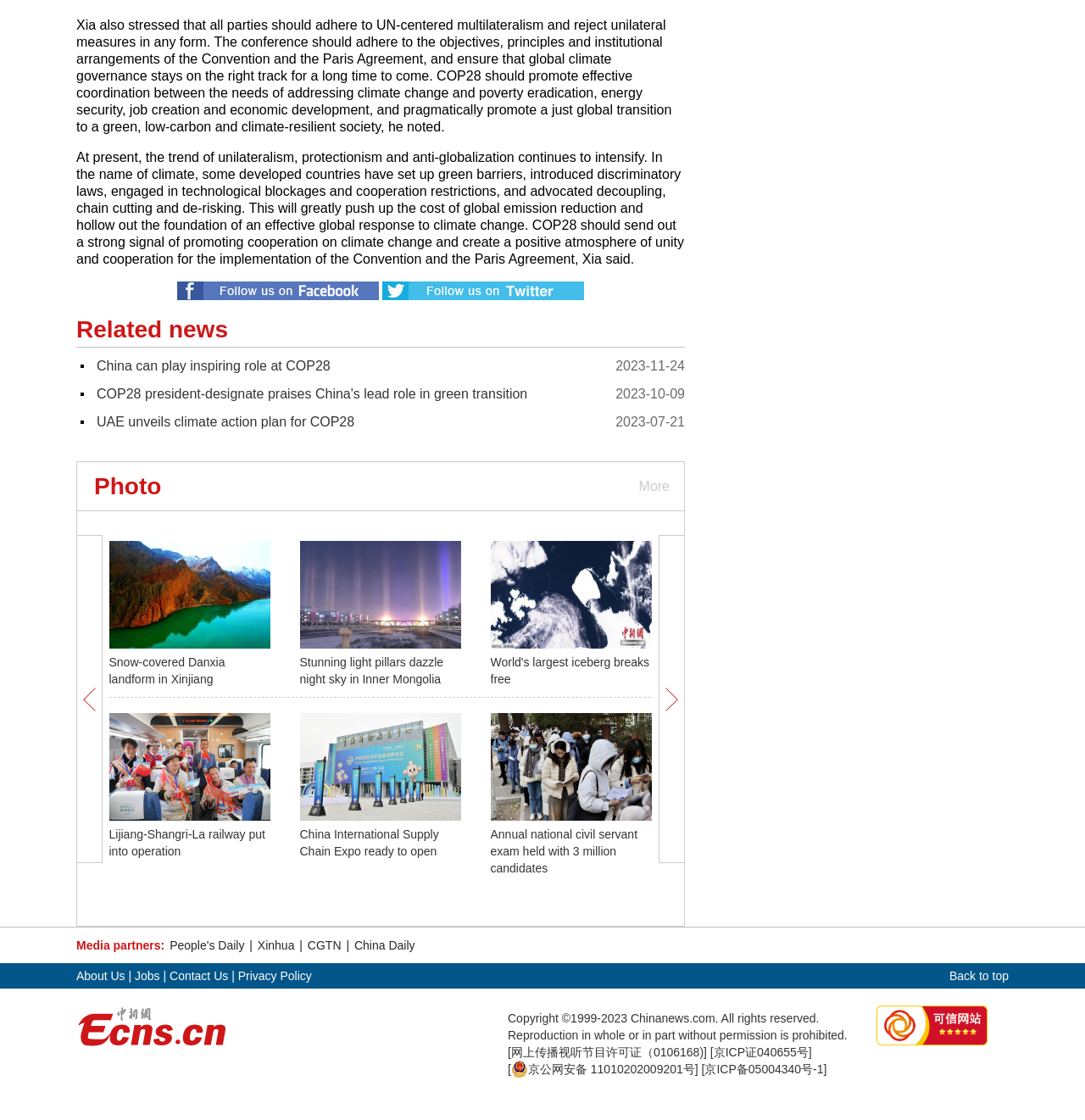Determine the bounding box coordinates for the clickable element required to fulfill the instruction: "View the 'NEWS' section". Provide the coordinates as four float numbers between 0 and 1, i.e., [left, top, right, bottom].

None